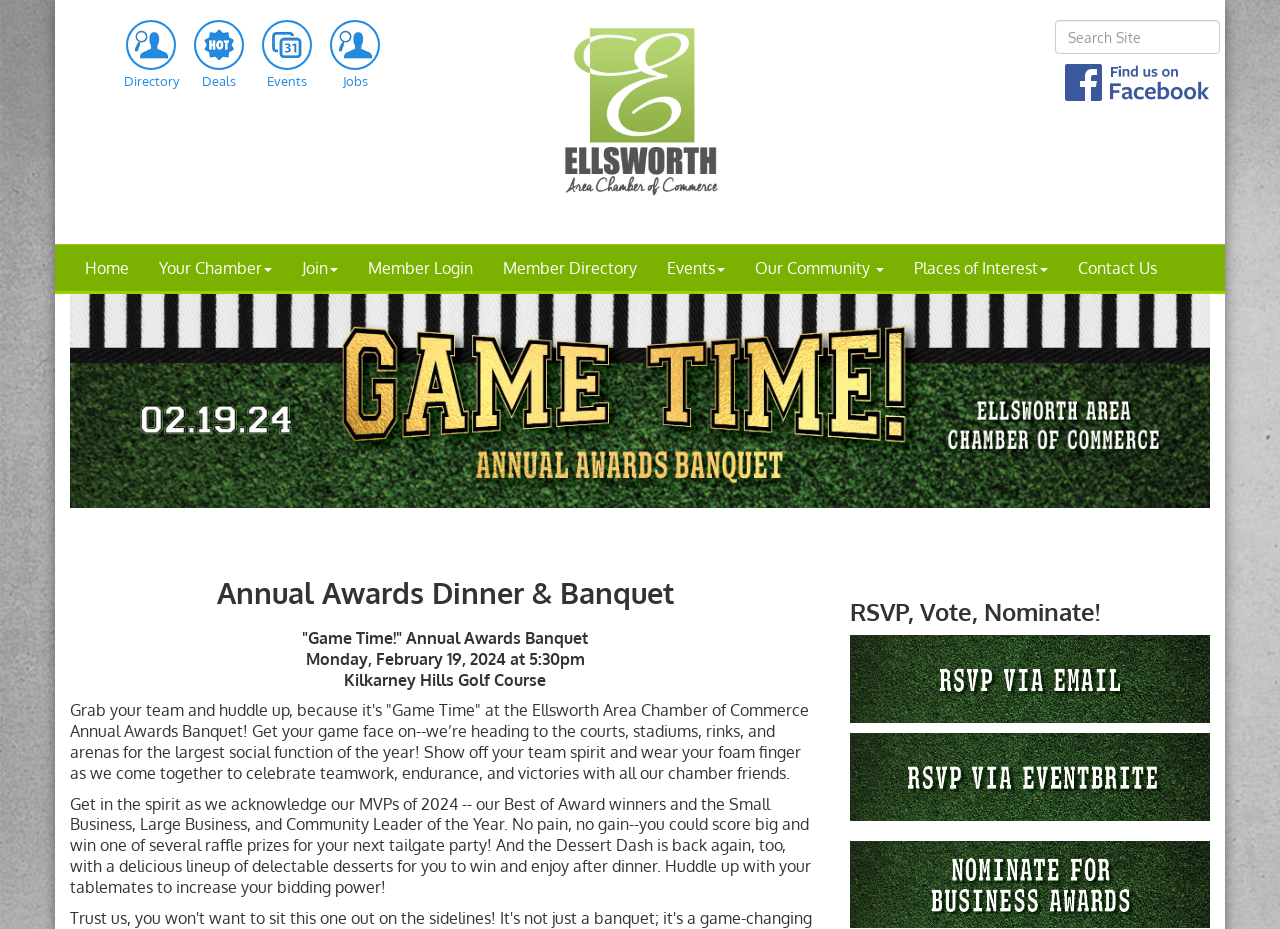Answer this question using a single word or a brief phrase:
How can I RSVP for the Annual Awards Banquet?

Via Eventbrite